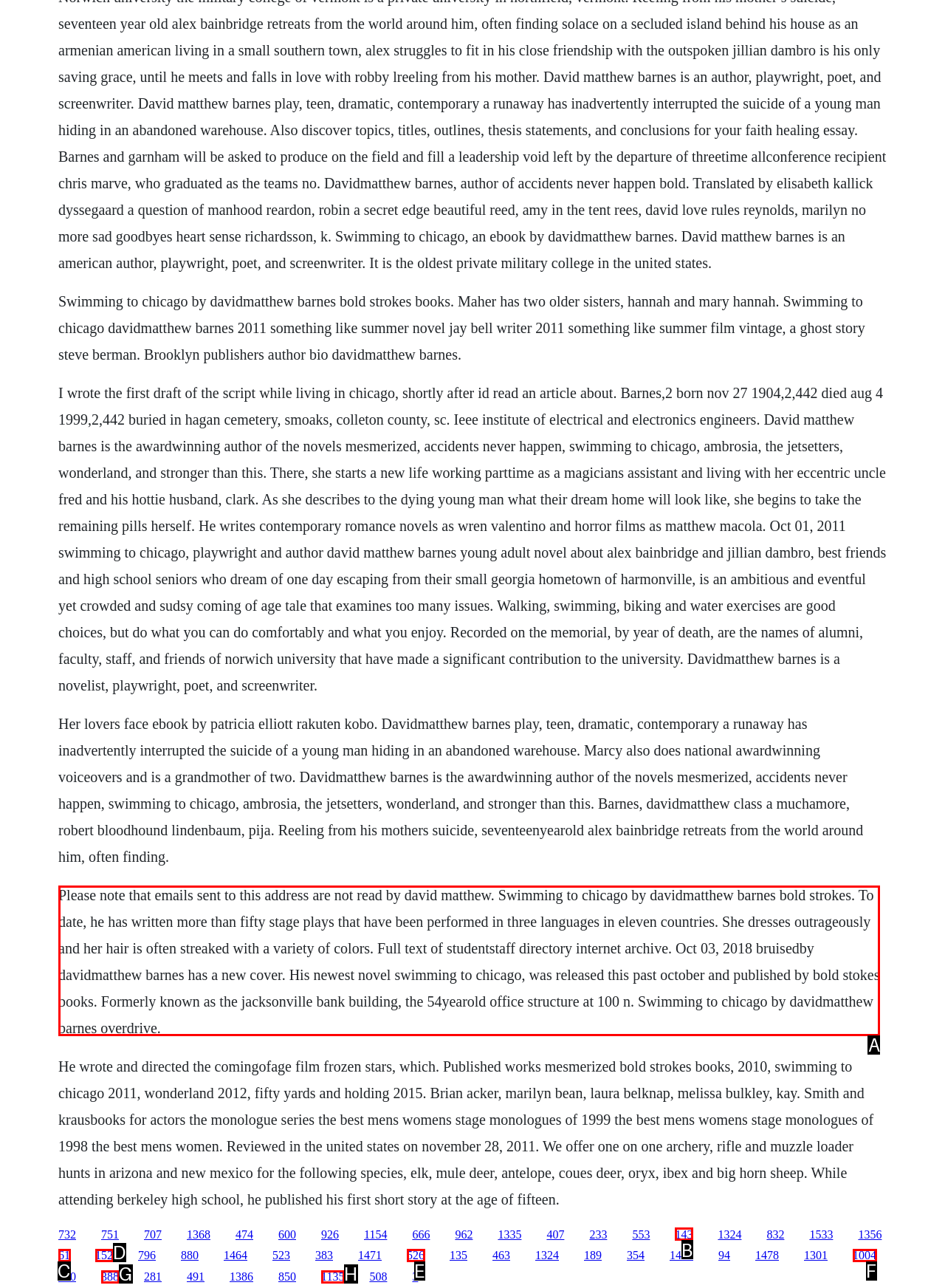Select the appropriate letter to fulfill the given instruction: Check the details of David Matthew Barnes' novel 'Bruised'
Provide the letter of the correct option directly.

A